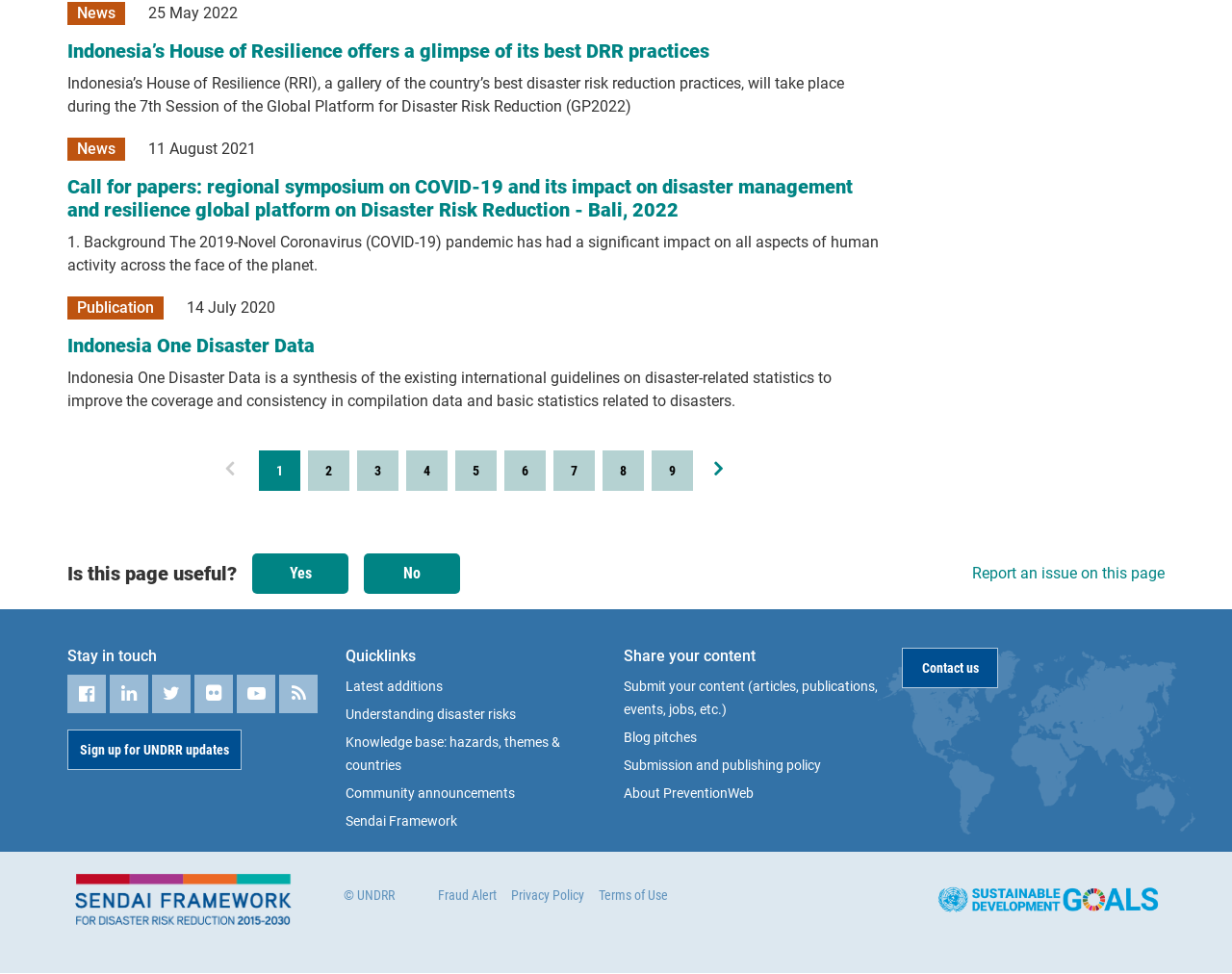Locate the bounding box coordinates of the area you need to click to fulfill this instruction: 'Go to the next page'. The coordinates must be in the form of four float numbers ranging from 0 to 1: [left, top, right, bottom].

[0.566, 0.463, 0.601, 0.501]